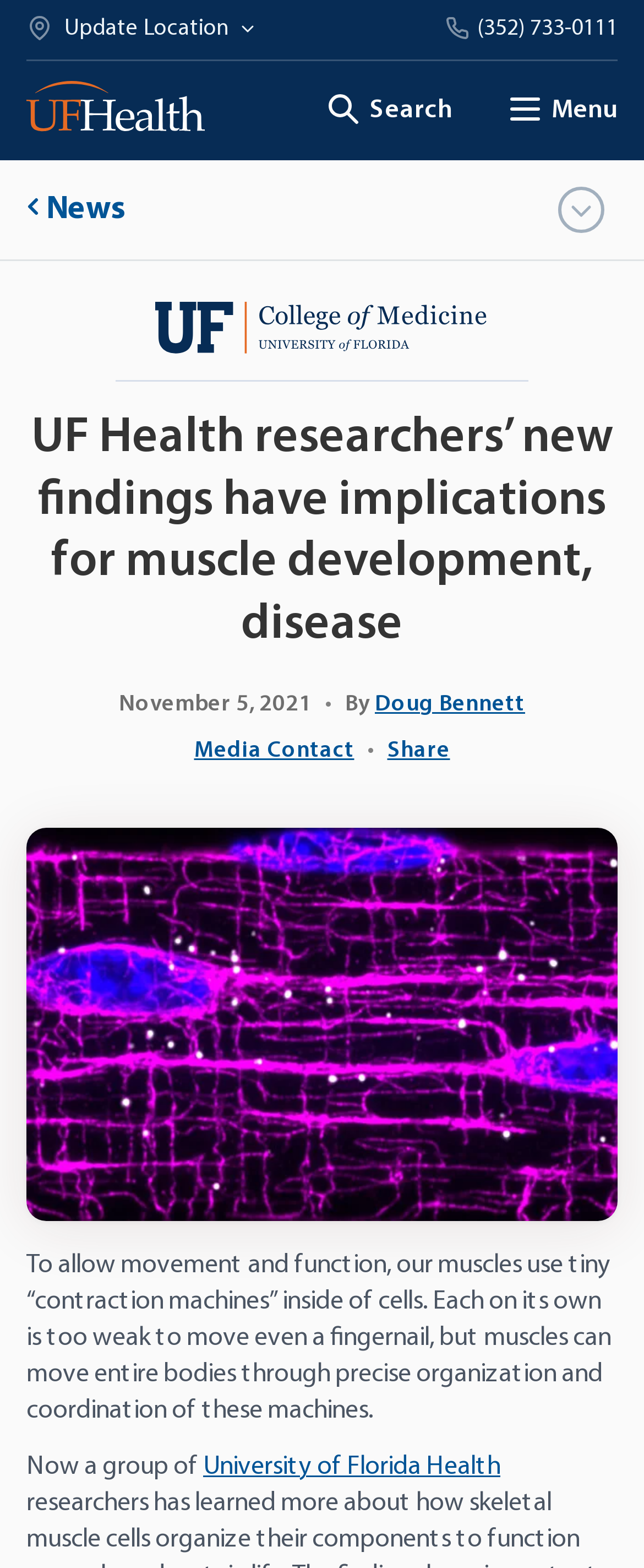Create a detailed narrative of the webpage’s visual and textual elements.

This webpage is about a research finding related to muscle development and disease. At the top, there is a header section with a search button and a main menu button on the right side. Below the header, there is a navigation menu with a "News" section. 

On the left side of the page, there is a heading that reads "UF Health researchers’ new findings have implications for muscle development, disease". Below the heading, there is a date "November 5, 2021" and an author's name "Doug Bennett". There are also links to "Media Contact" and "Share" on the same line.

To the right of the heading, there is an image. Below the image, there is a figure that takes up most of the page's width. 

The main content of the page starts below the figure. It begins with a paragraph that explains how muscles work, stating that they use tiny "contraction machines" inside cells to move entire bodies. The text continues with a new sentence that starts with "Now a group of" and includes a link to "University of Florida Health".